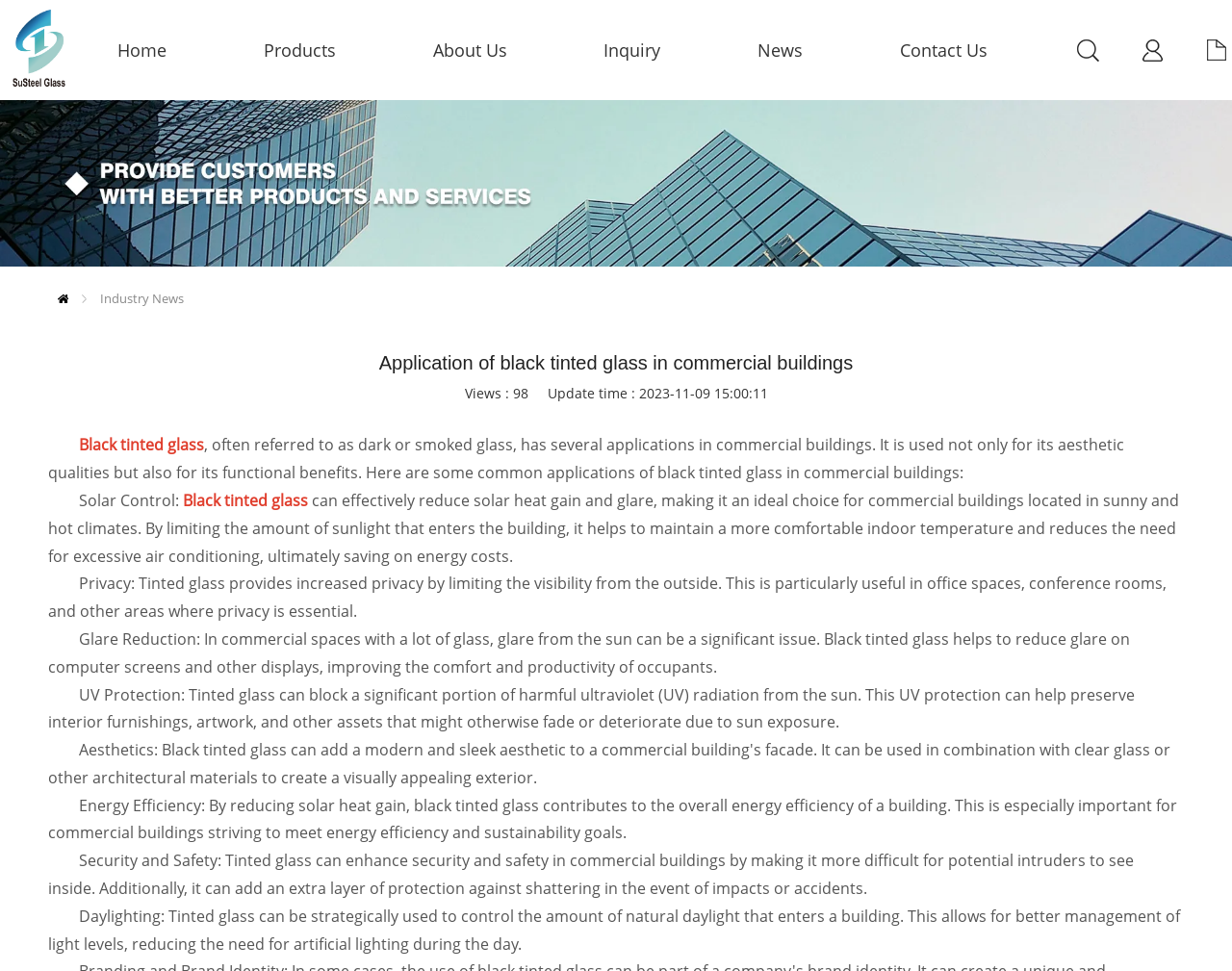Answer the following query with a single word or phrase:
What is the benefit of black tinted glass in terms of energy efficiency?

Reduces solar heat gain